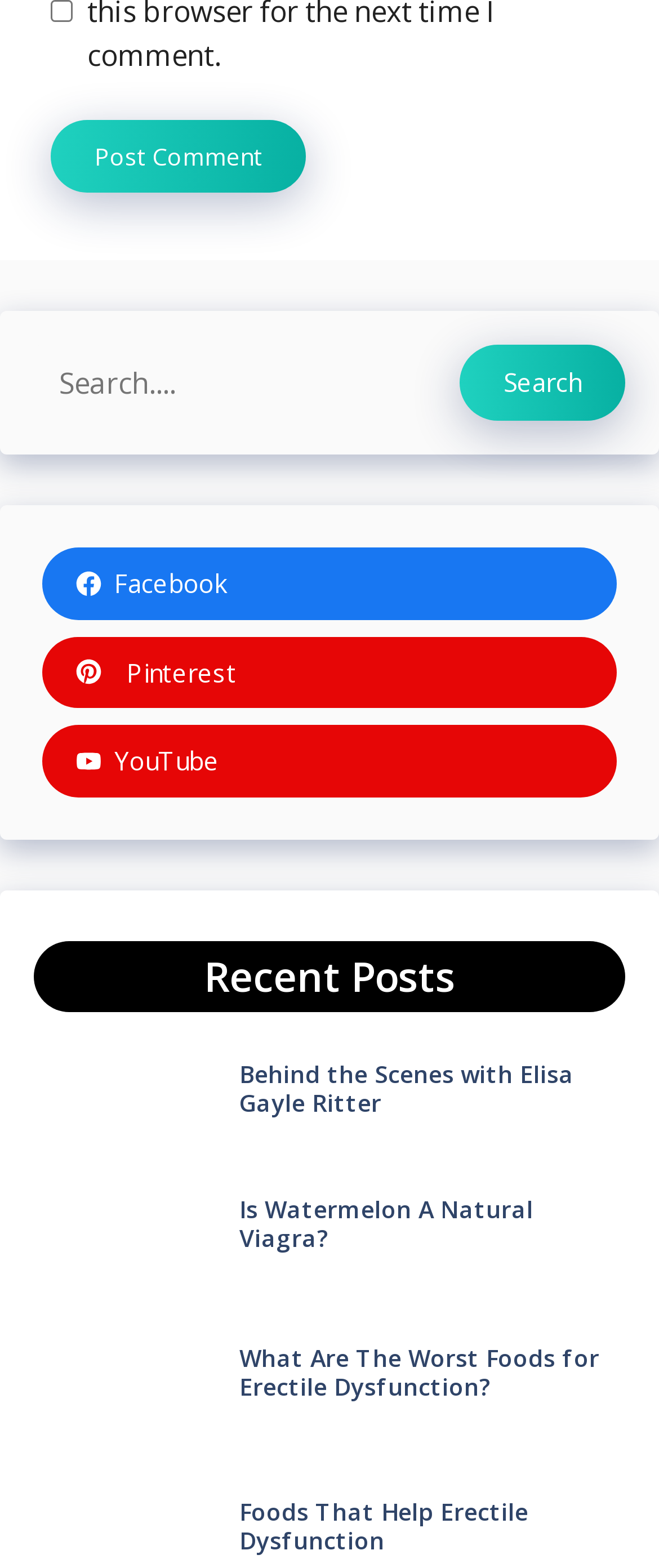Respond with a single word or phrase to the following question: What social media platforms are linked on the page?

Facebook, Pinterest, YouTube